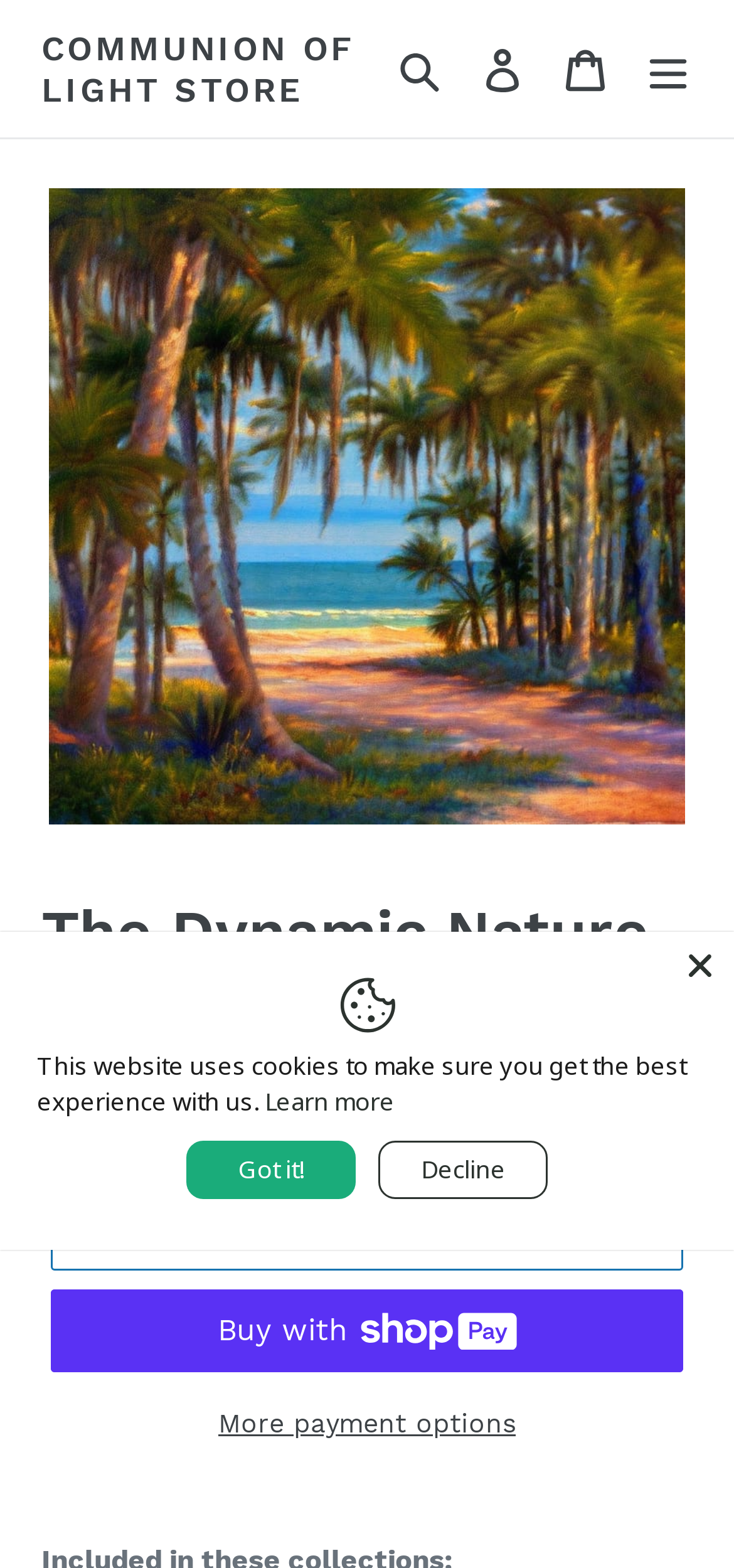Identify the bounding box coordinates of the region I need to click to complete this instruction: "Click the search button".

[0.515, 0.017, 0.628, 0.071]